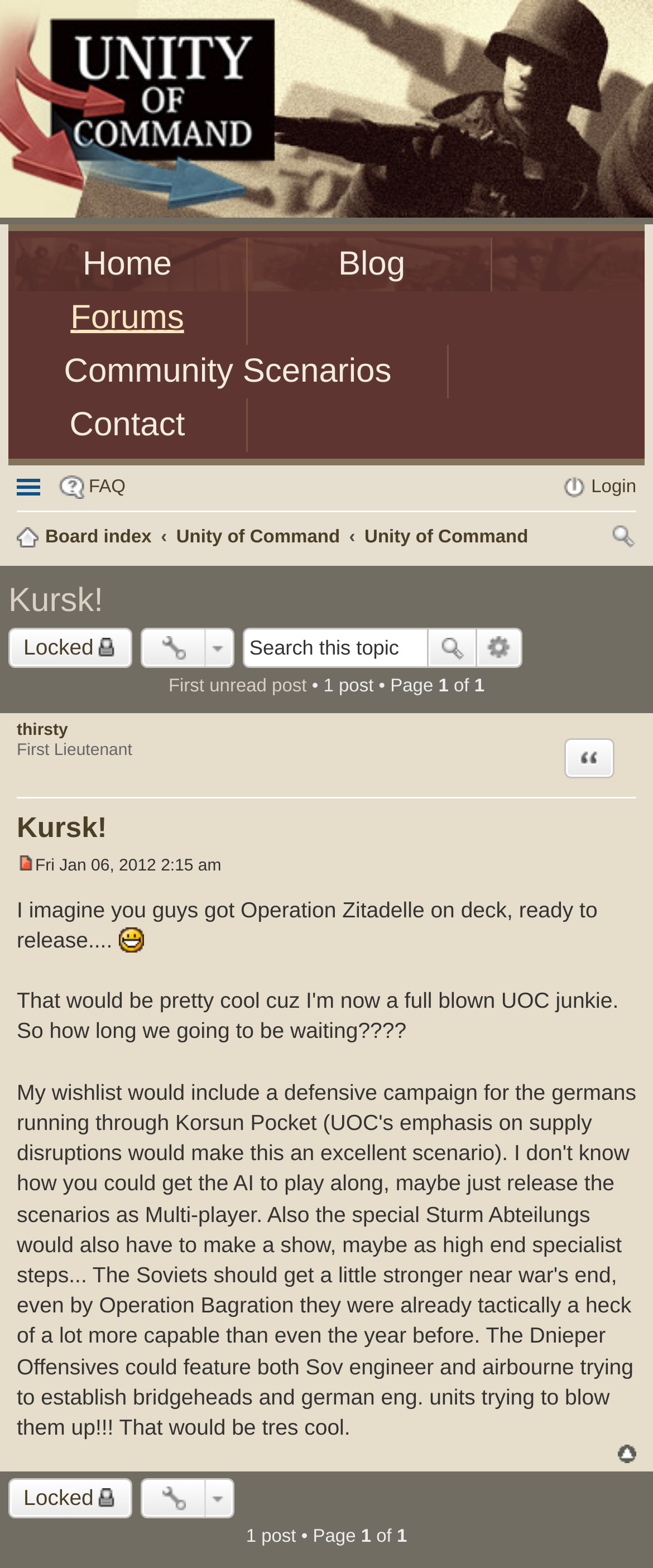What is the name of the forum?
Please look at the screenshot and answer in one word or a short phrase.

Kursk!